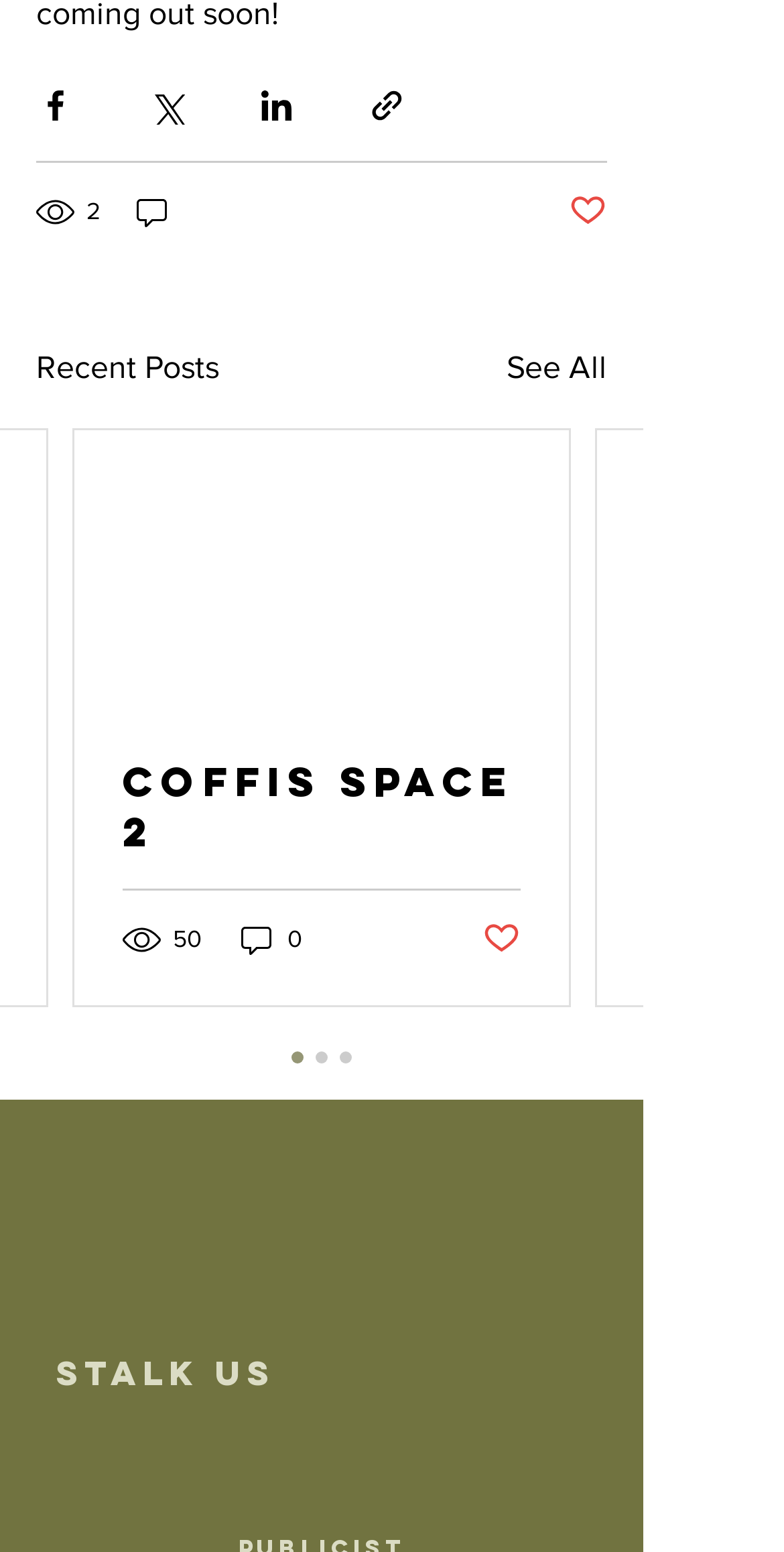Find the bounding box coordinates of the element I should click to carry out the following instruction: "Like a post".

[0.615, 0.591, 0.664, 0.619]